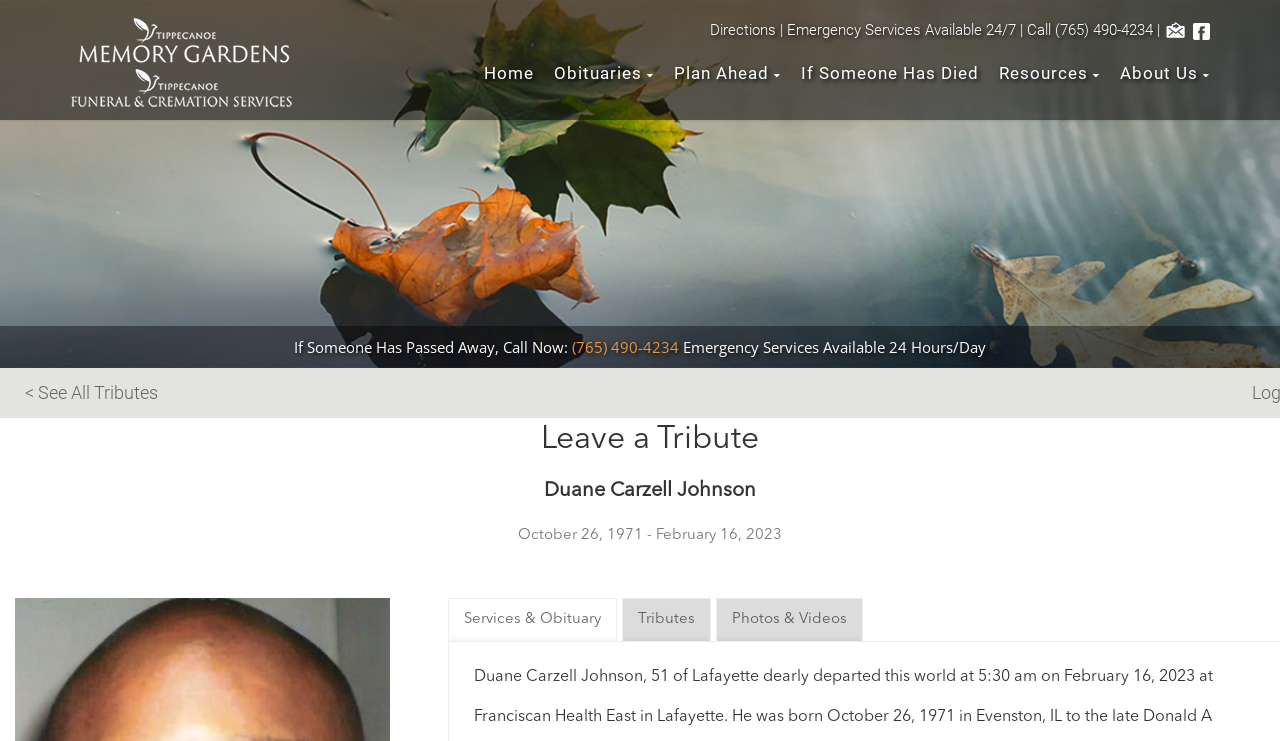What is the birthdate of the person?
Please interpret the details in the image and answer the question thoroughly.

I found the answer by looking at the StaticText element with the text 'He was born October 26, 1971 in Evenston, IL...' which is located at the bottom of the webpage.